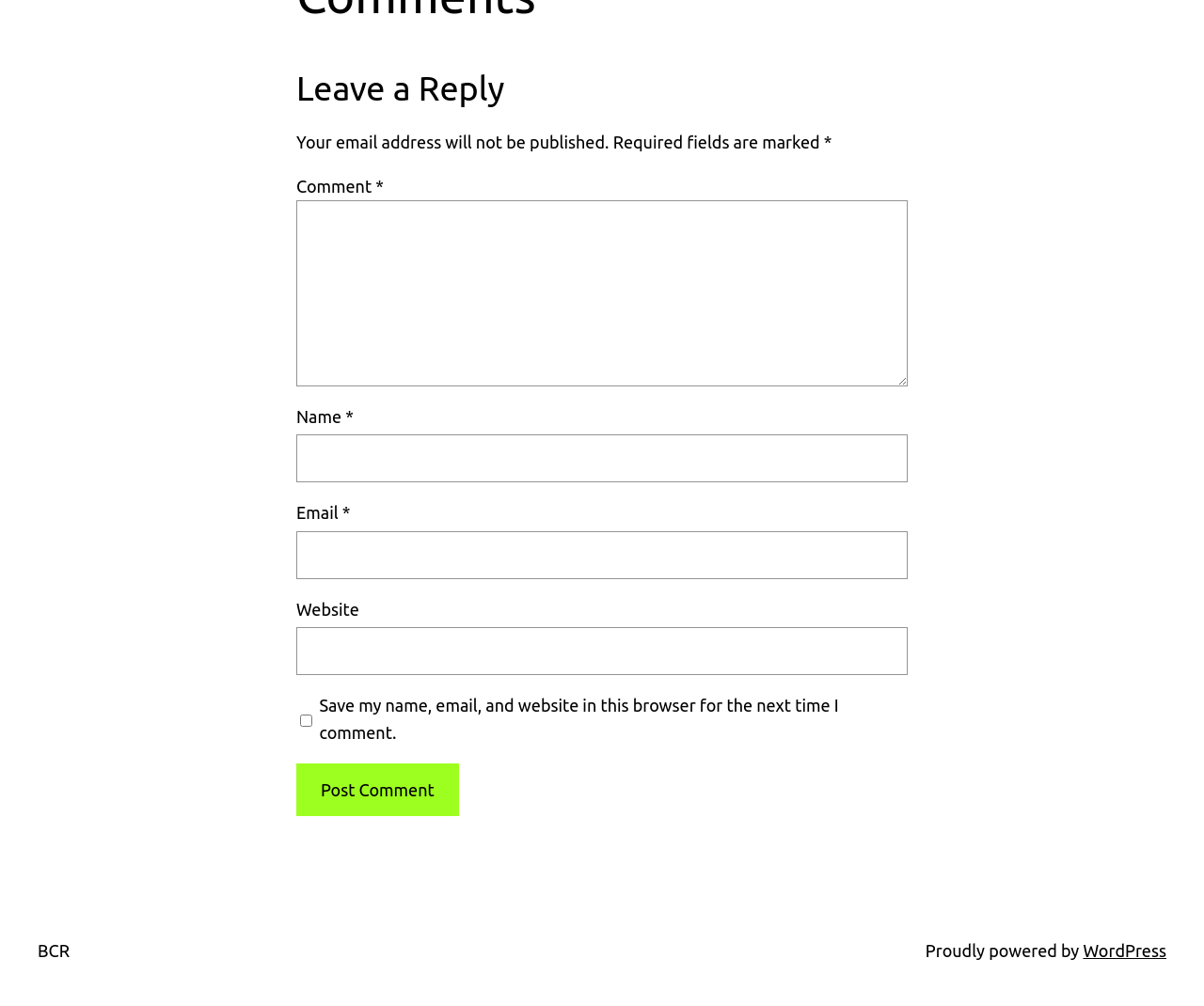Locate the bounding box coordinates of the element to click to perform the following action: 'Enter your name'. The coordinates should be given as four float values between 0 and 1, in the form of [left, top, right, bottom].

[0.246, 0.432, 0.754, 0.48]